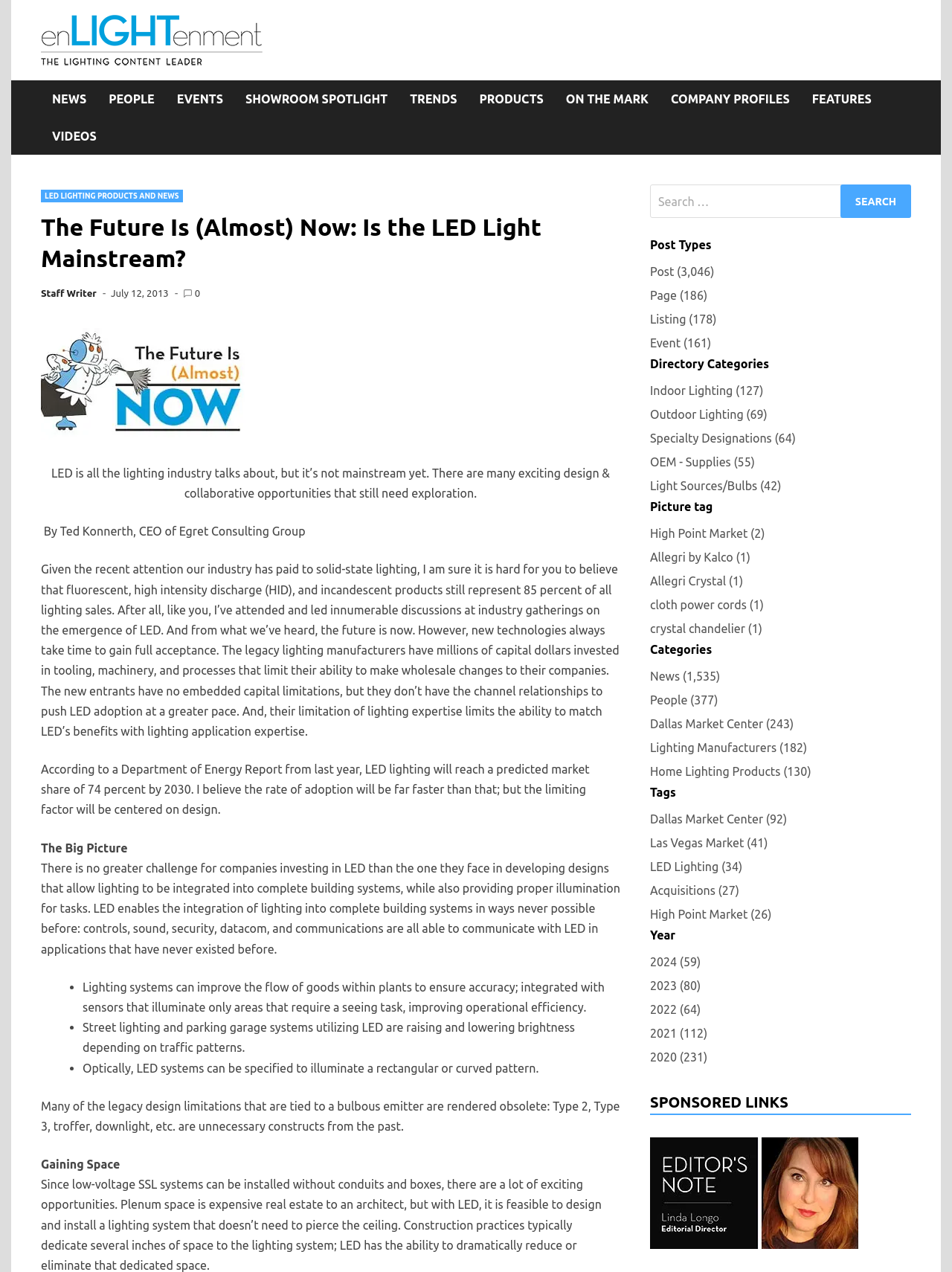Can you look at the image and give a comprehensive answer to the question:
What is the predicted market share of LED lighting by 2030?

The article mentions that 'According to a Department of Energy Report from last year, LED lighting will reach a predicted market share of 74 percent by 2030.' This statement indicates that the predicted market share of LED lighting by 2030 is 74 percent.